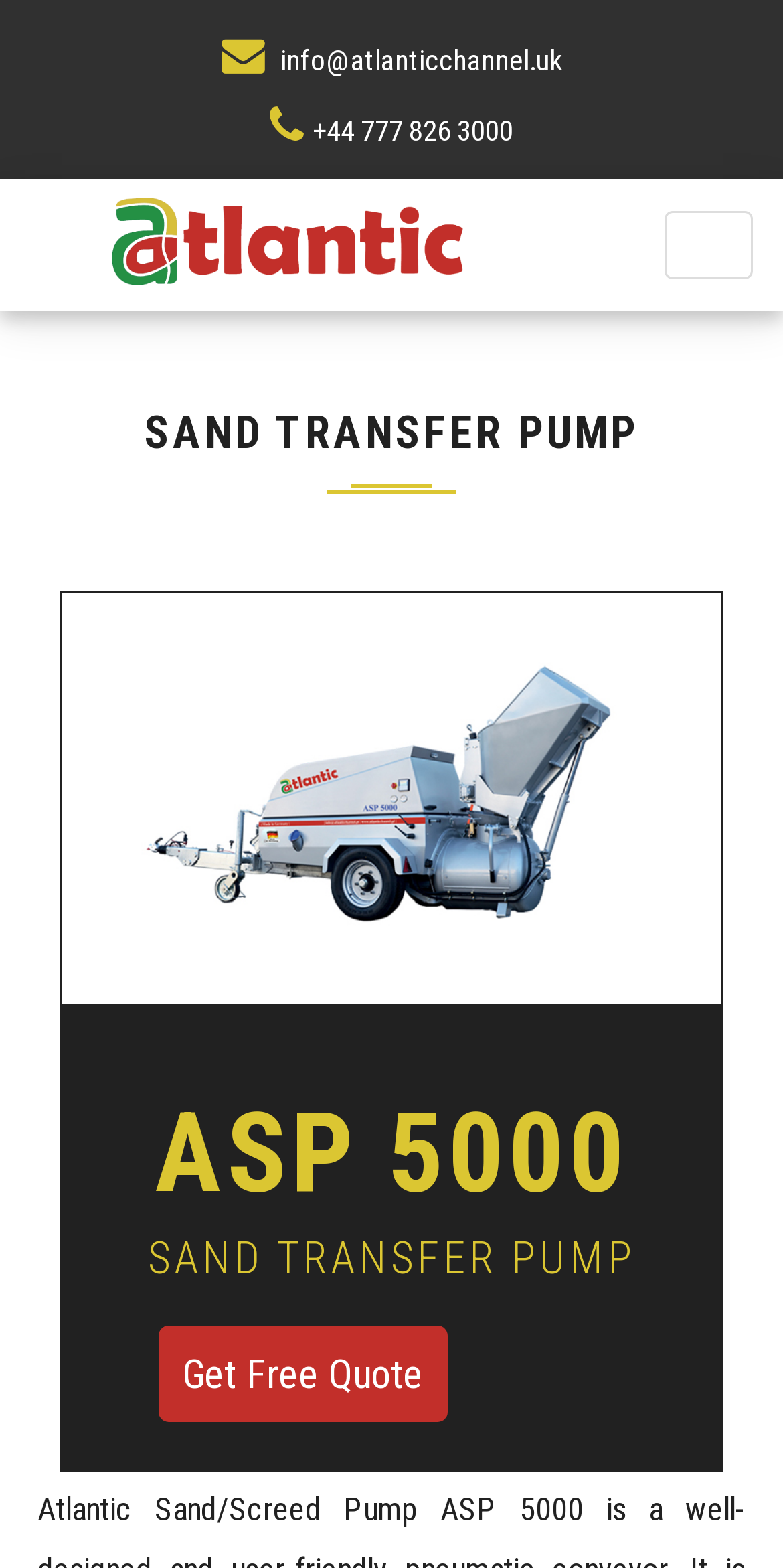With reference to the screenshot, provide a detailed response to the question below:
What is the model number of the SAND TRANSFER PUMP?

I found the model number by looking at the heading element with the bounding box coordinates [0.163, 0.697, 0.775], which contains the text 'ASP 5000'. This suggests that the model number of the SAND TRANSFER PUMP is ASP 5000.